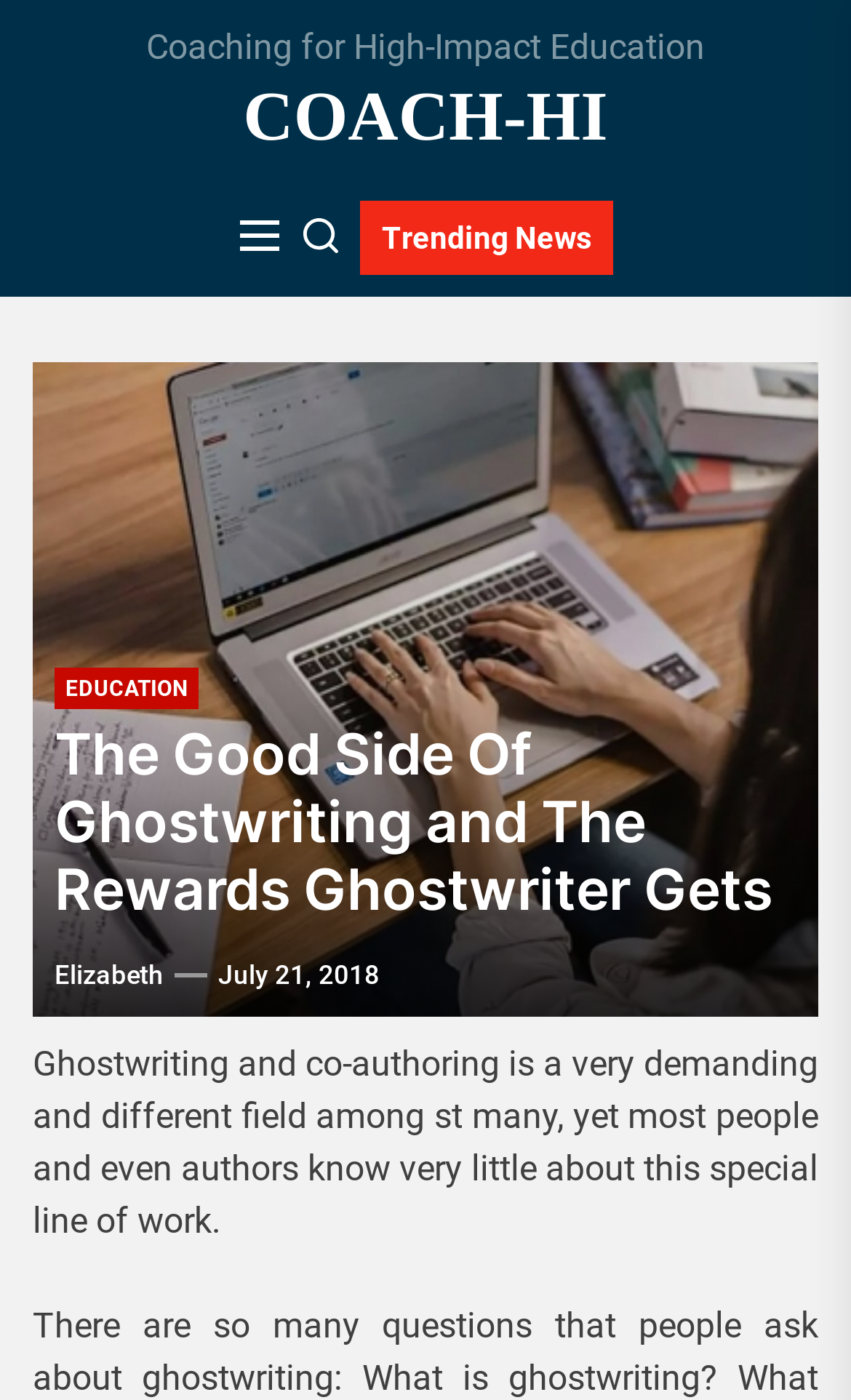Give a detailed account of the webpage, highlighting key information.

The webpage is about ghostwriting and co-authoring, with a focus on the benefits and rewards of this profession. At the top of the page, there is a header section with the title "Coaching for High-Impact Education" and a link to "COACH-HI" on the right side. Below this, there are three buttons, two of which are empty, and one labeled "Trending News".

The main content of the page is divided into two sections. On the left side, there is a header section with the title "The Good Side Of Ghostwriting and The Rewards Ghostwriter Gets" and two links, "EDUCATION" and "Elizabeth". On the right side, there is a section with the date "July 21, 2018" and a paragraph of text that summarizes the main topic of the page, which is the demanding and unique nature of ghostwriting and co-authoring.

The text paragraph is positioned below the header section and takes up most of the page's content area. There are no images on the page. Overall, the layout is simple and easy to navigate, with clear headings and concise text.